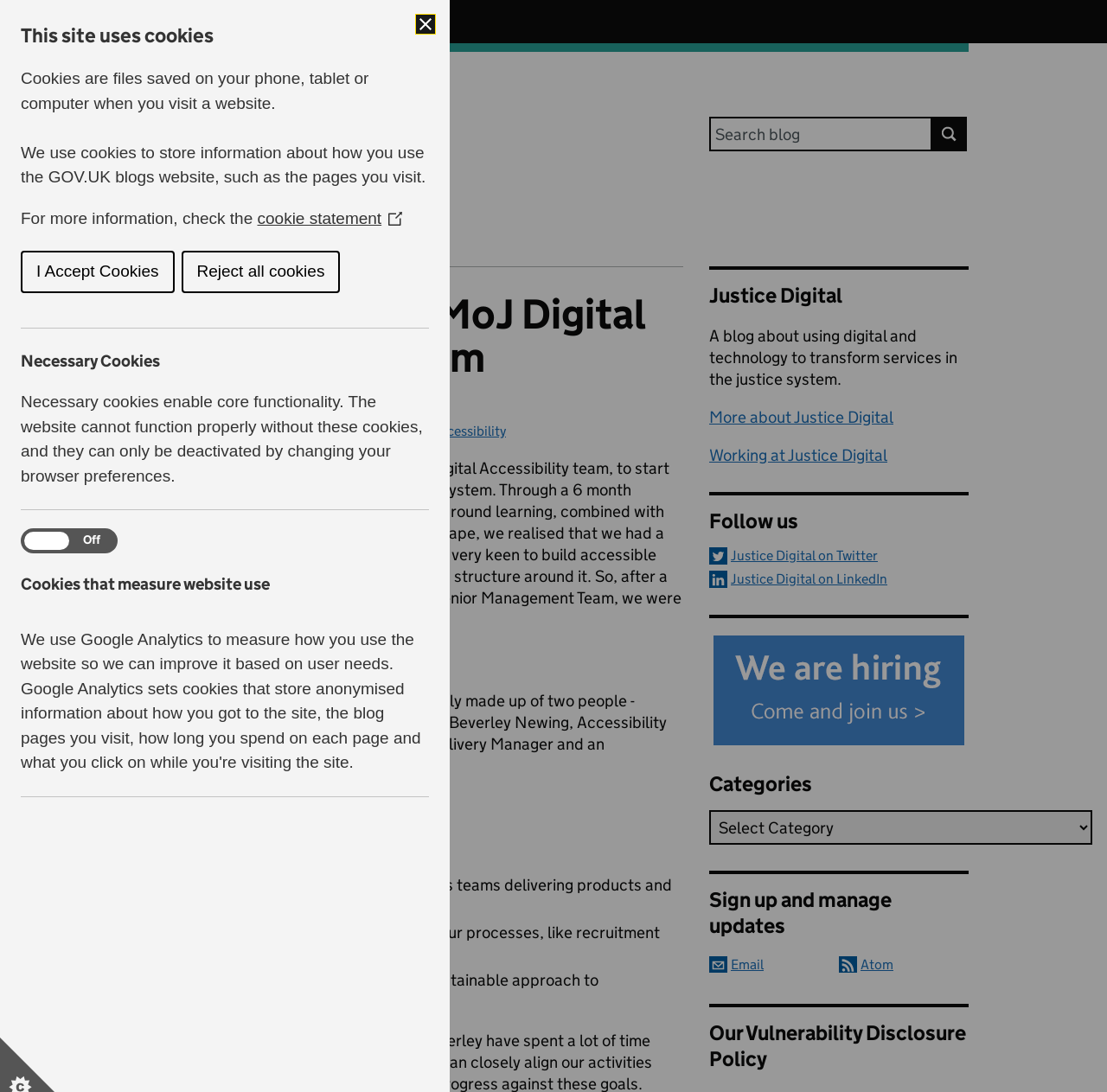Review the image closely and give a comprehensive answer to the question: Who are the authors of this blog post?

The authors of this blog post are mentioned in the 'Posted by:' section, which lists Beverley Newing and Danielle Lyon as the authors.